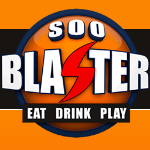Please provide a short answer using a single word or phrase for the question:
What is the tagline of Soo Blaster?

EAT DRINK PLAY